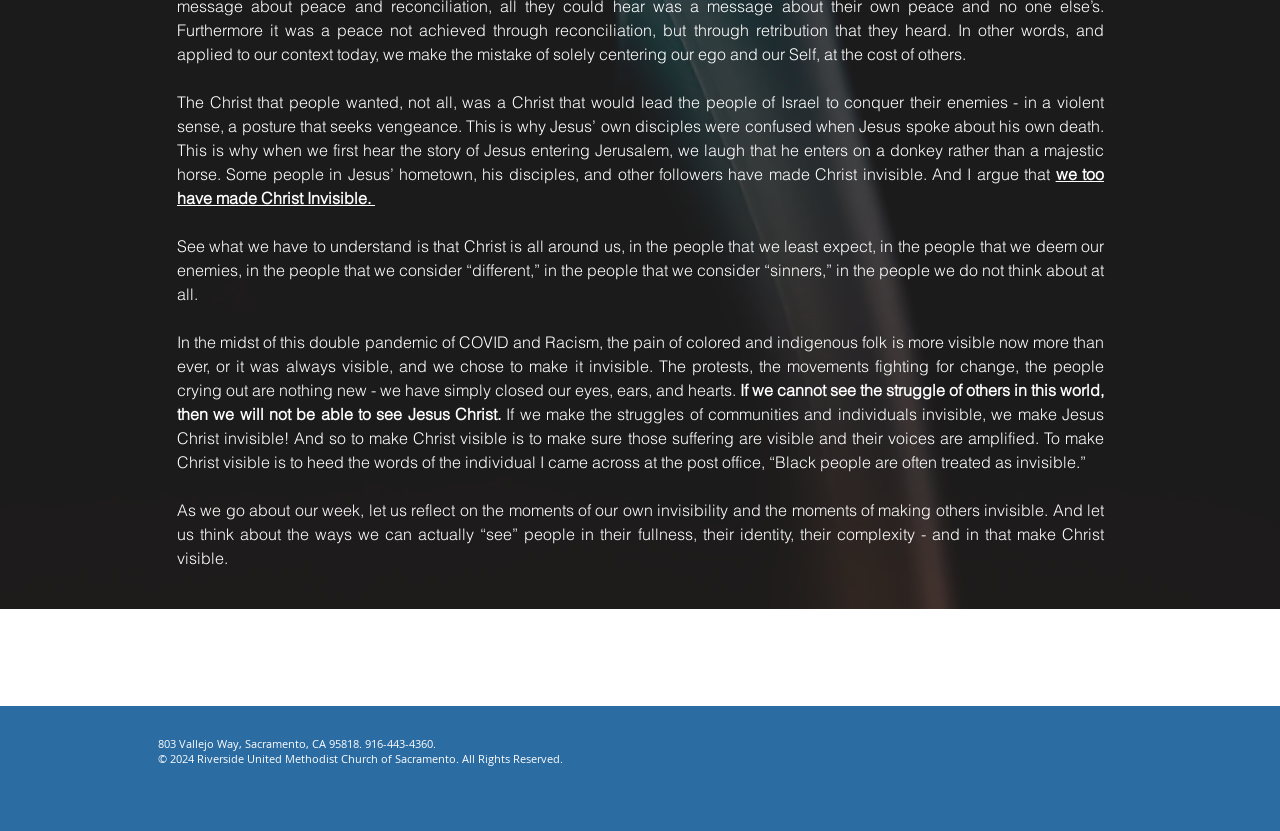What is the theme of the text in the midst of the webpage?
Using the image as a reference, give an elaborate response to the question.

The text in the midst of the webpage discusses how people have made Christ invisible by ignoring the struggles of others, and how we need to make Christ visible by seeing him in the people around us.